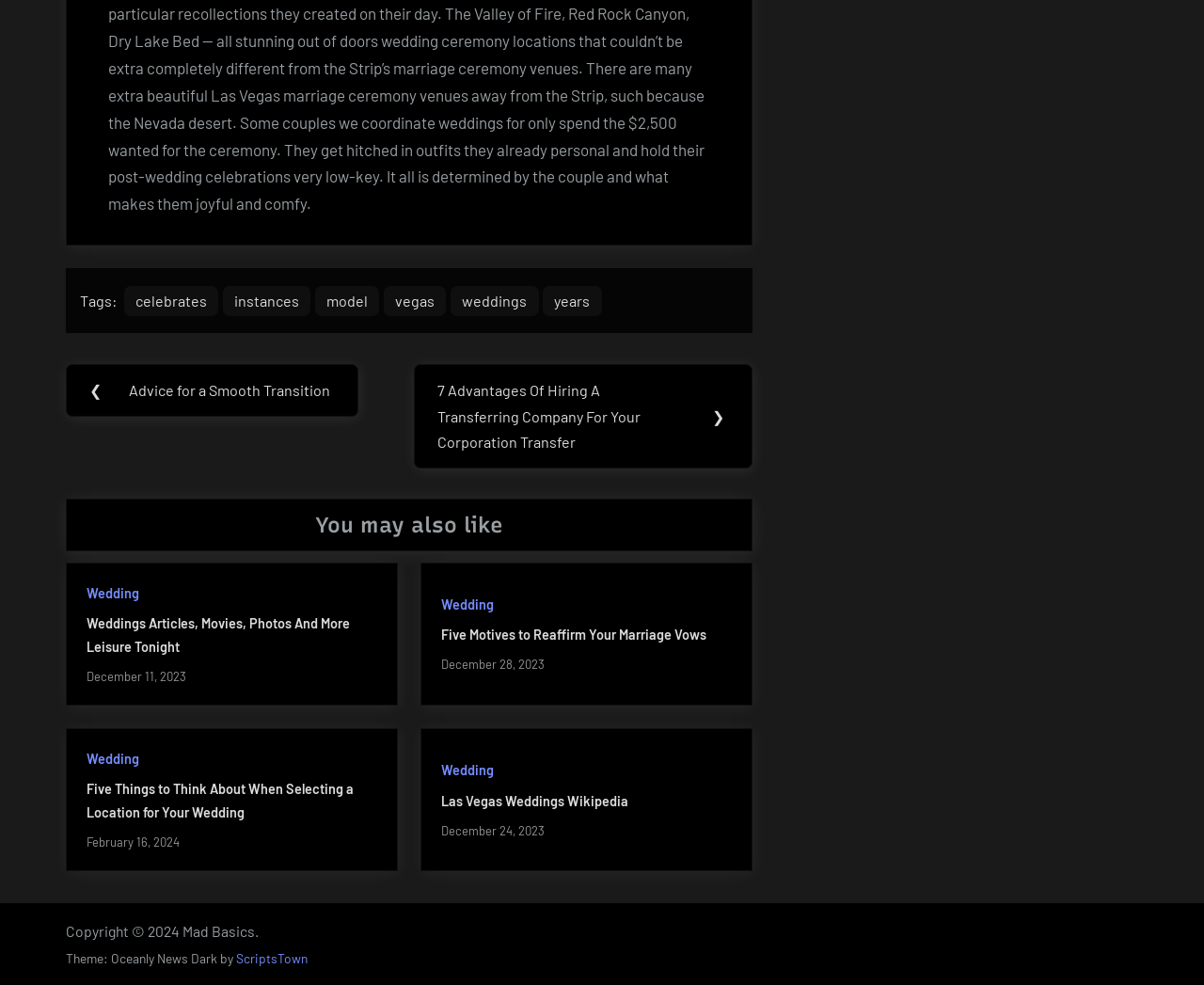What is the category of the posts?
Can you give a detailed and elaborate answer to the question?

Based on the links provided in the 'You may also like' section, it appears that the category of the posts is related to weddings, as most of the links have 'Wedding' or 'Weddings' in their text.